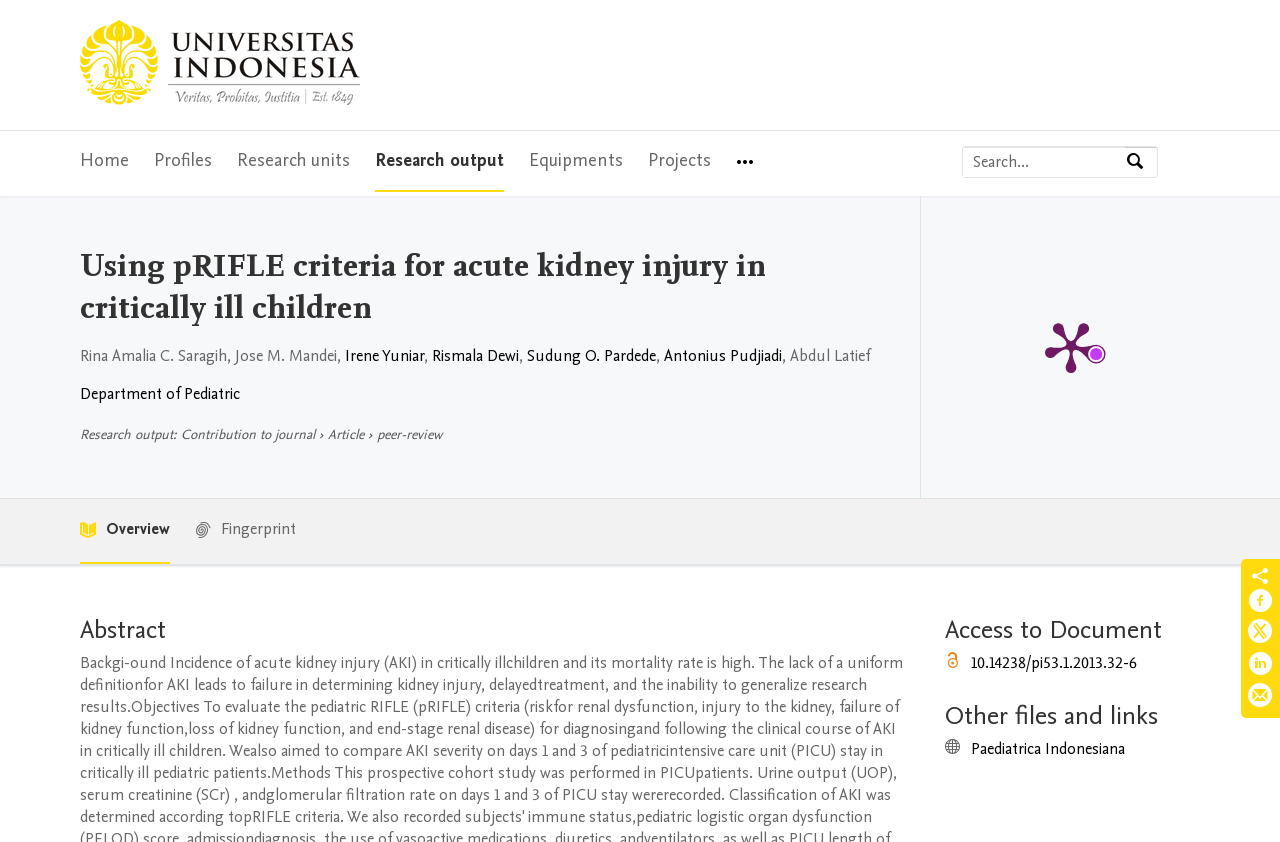Find the bounding box coordinates of the element you need to click on to perform this action: 'Go to Universitas Indonesia Home'. The coordinates should be represented by four float values between 0 and 1, in the format [left, top, right, bottom].

[0.062, 0.024, 0.281, 0.132]